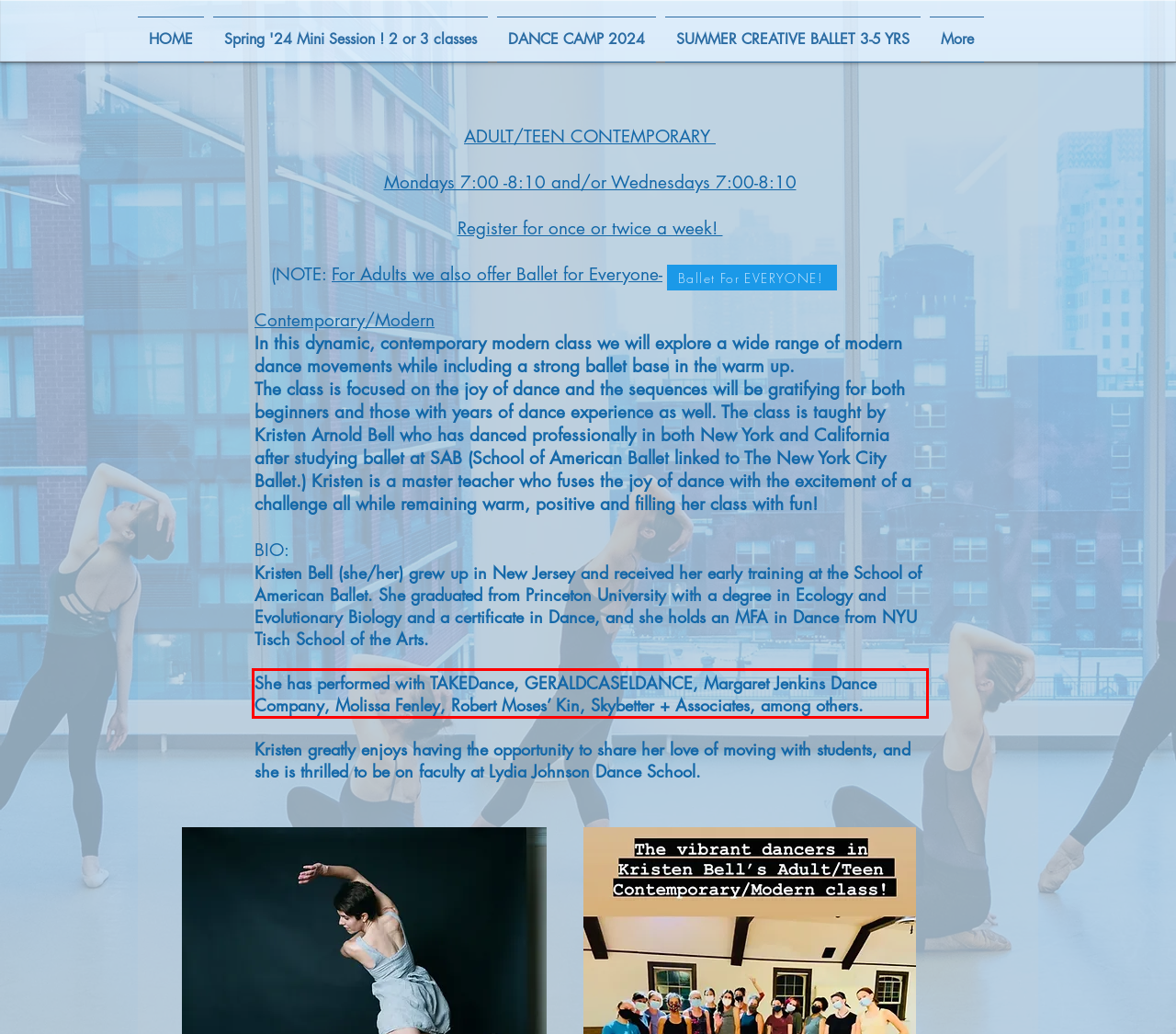Analyze the webpage screenshot and use OCR to recognize the text content in the red bounding box.

She has performed with TAKEDance, GERALDCASELDANCE, Margaret Jenkins Dance Company, Molissa Fenley, Robert Moses’ Kin, Skybetter + Associates, among others.